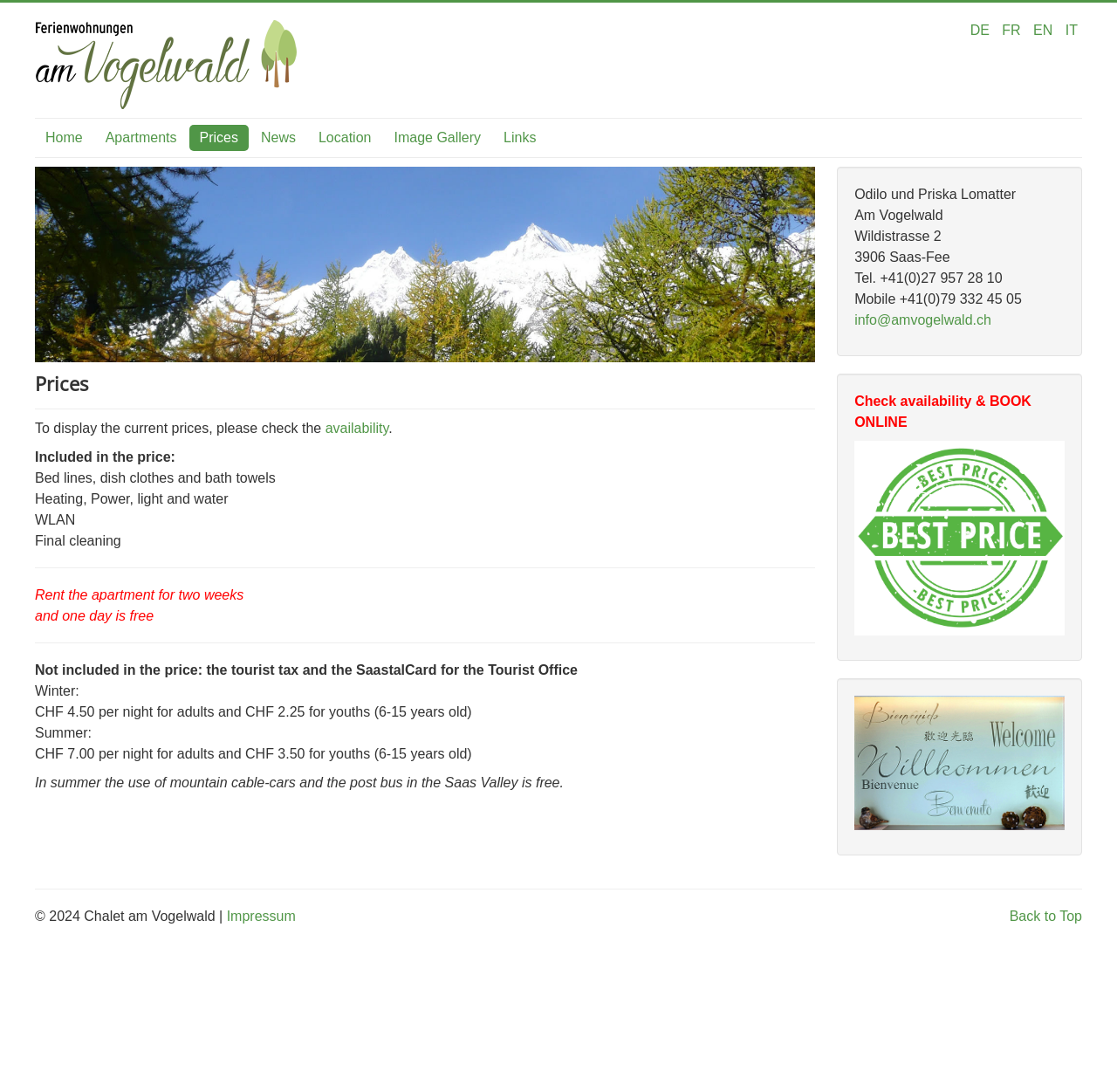Can I book online?
Use the information from the screenshot to give a comprehensive response to the question.

I found the answer by looking at the link at the bottom of the webpage, which says 'Check availability & BOOK ONLINE', indicating that online booking is possible.